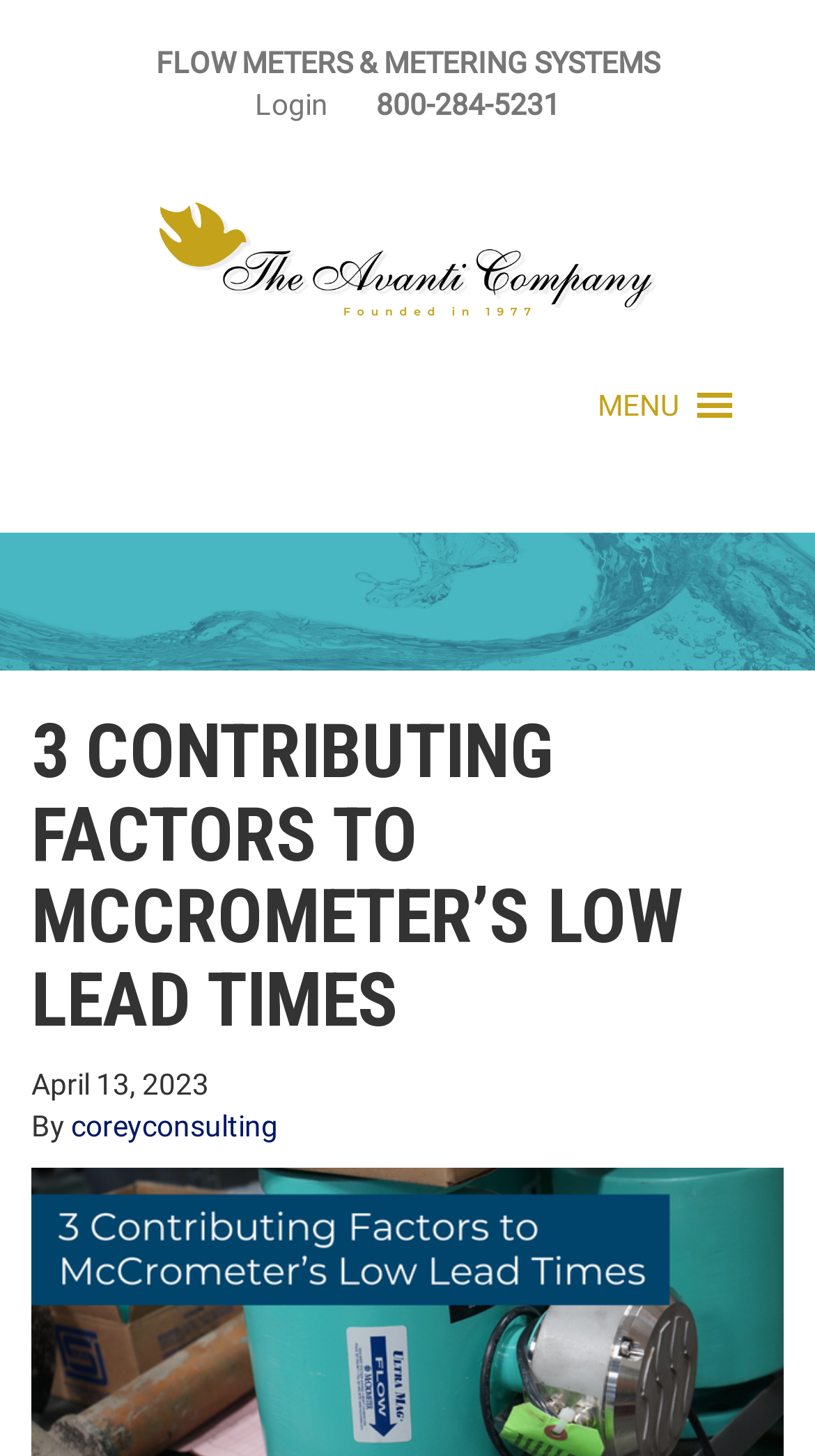Who is the author of the latest article?
Using the information from the image, give a concise answer in one word or a short phrase.

coreyconsulting